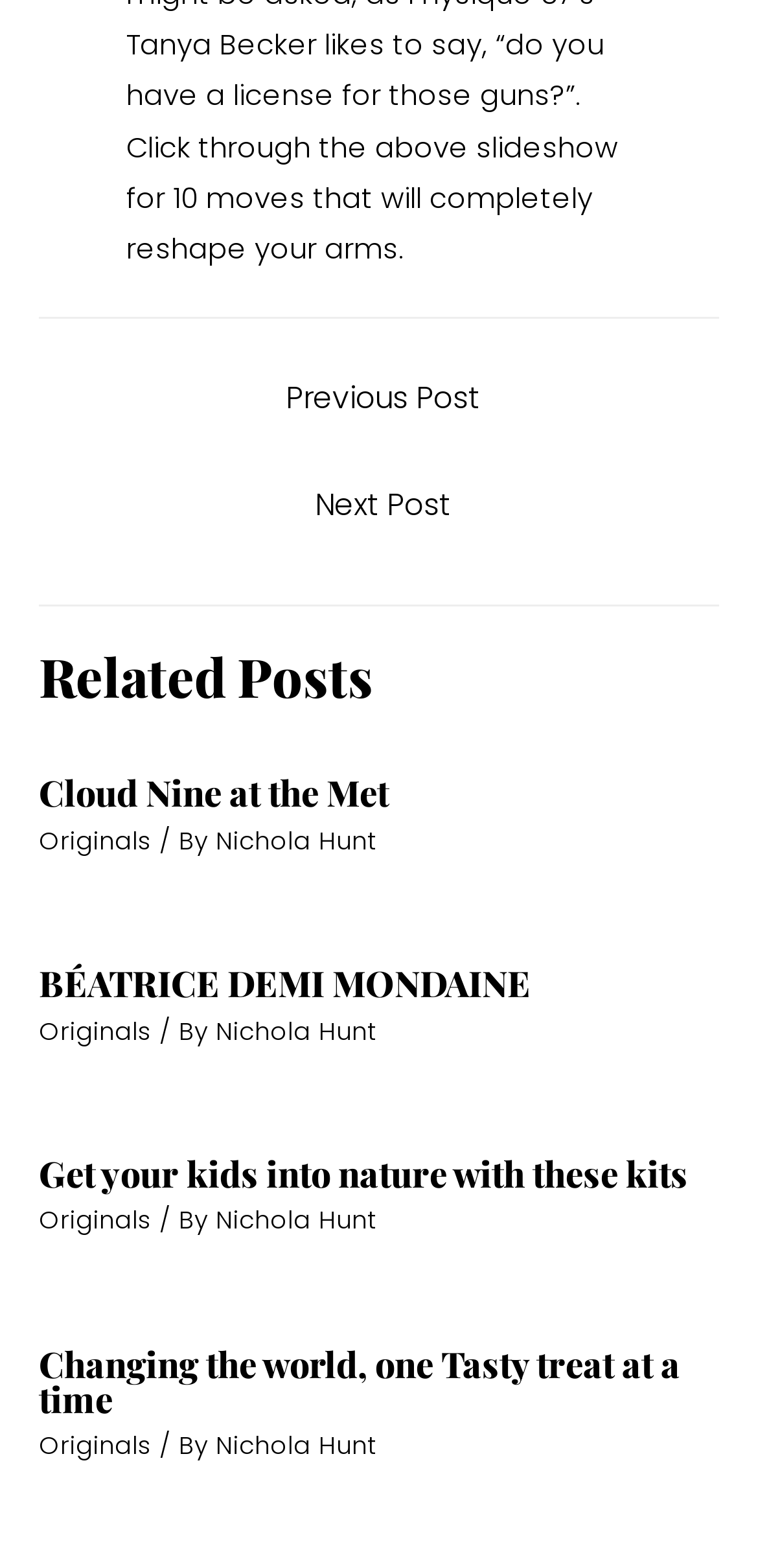Please locate the bounding box coordinates of the element that needs to be clicked to achieve the following instruction: "View 'BÉATRICE DEMI MONDAINE'". The coordinates should be four float numbers between 0 and 1, i.e., [left, top, right, bottom].

[0.051, 0.611, 0.7, 0.642]